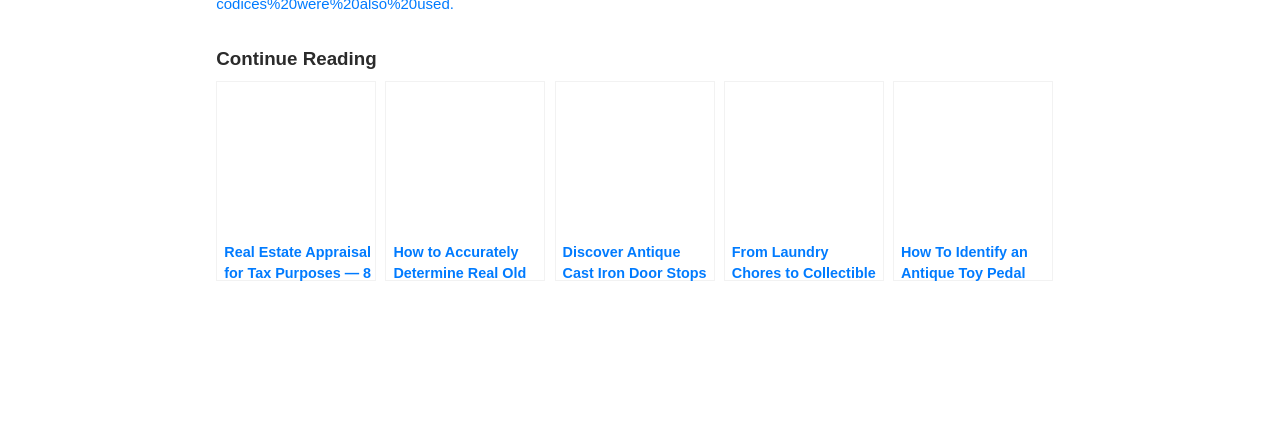Respond to the question below with a single word or phrase:
How many images are on the webpage?

5